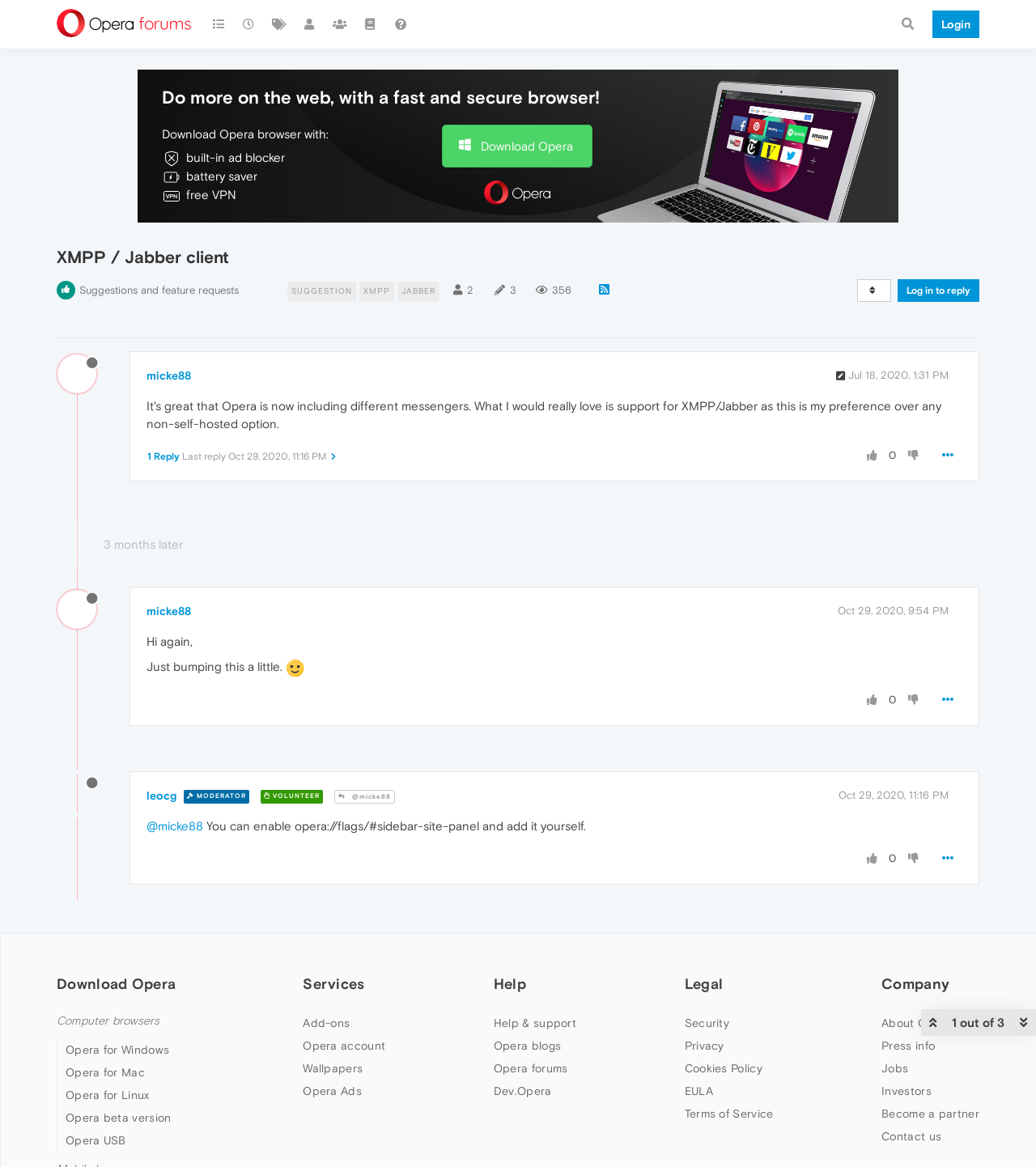Answer with a single word or phrase: 
What is the browser being promoted on this webpage?

Opera